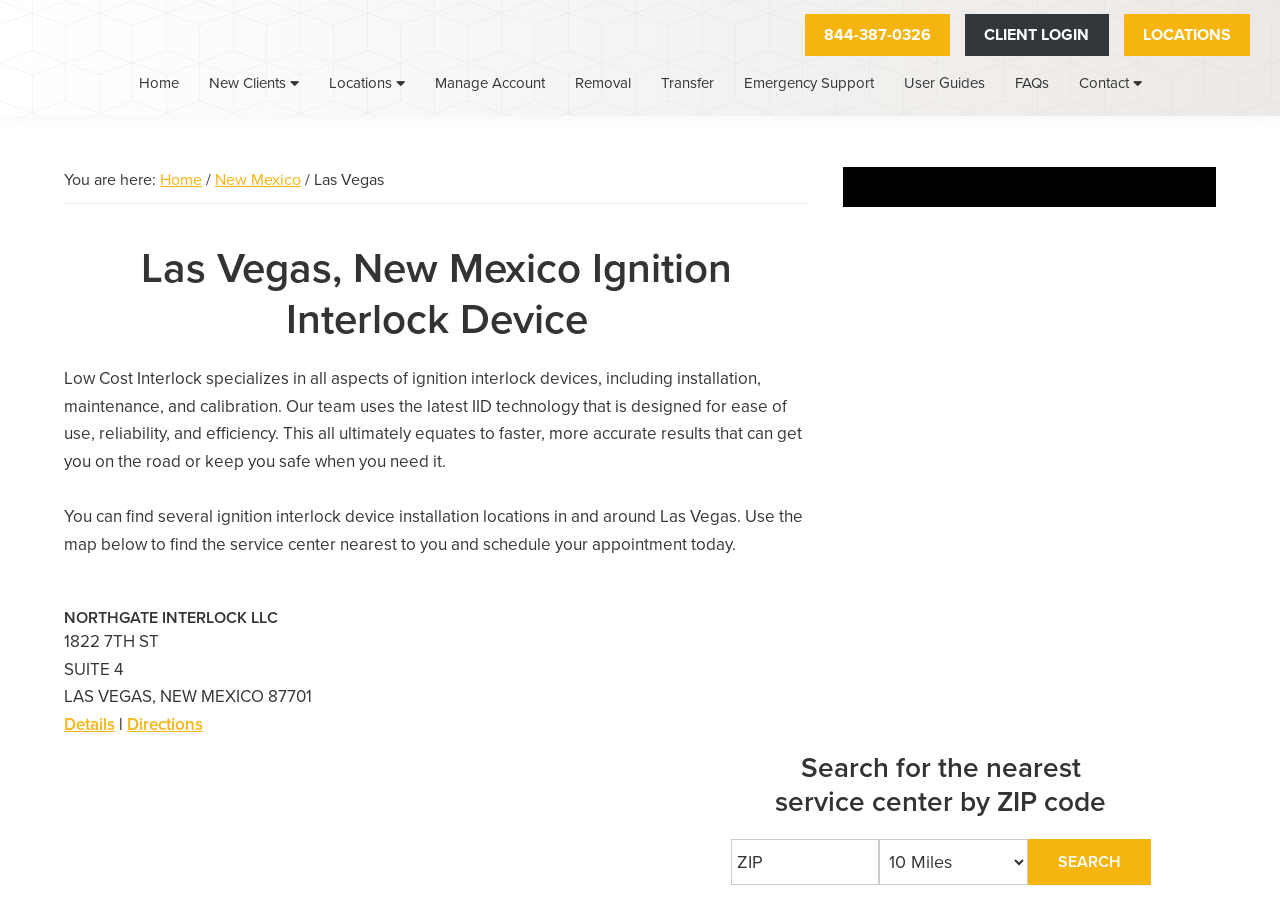What is the purpose of the search function on the webpage?
Please answer the question with a detailed response using the information from the screenshot.

The search function on the webpage, which allows users to input a ZIP code, is intended to help users find the nearest service center for ignition interlock device installation.